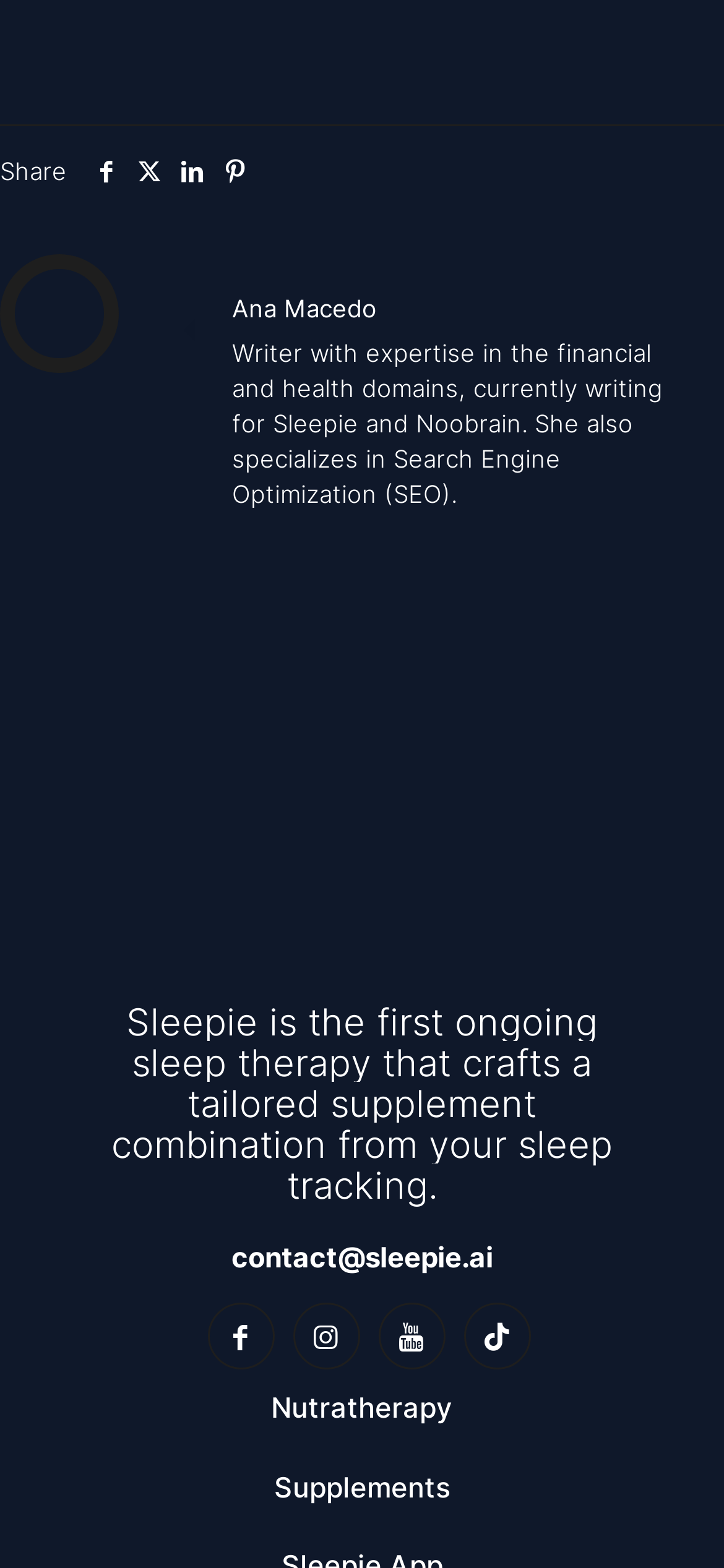Please give a one-word or short phrase response to the following question: 
How many social media icons are there?

4